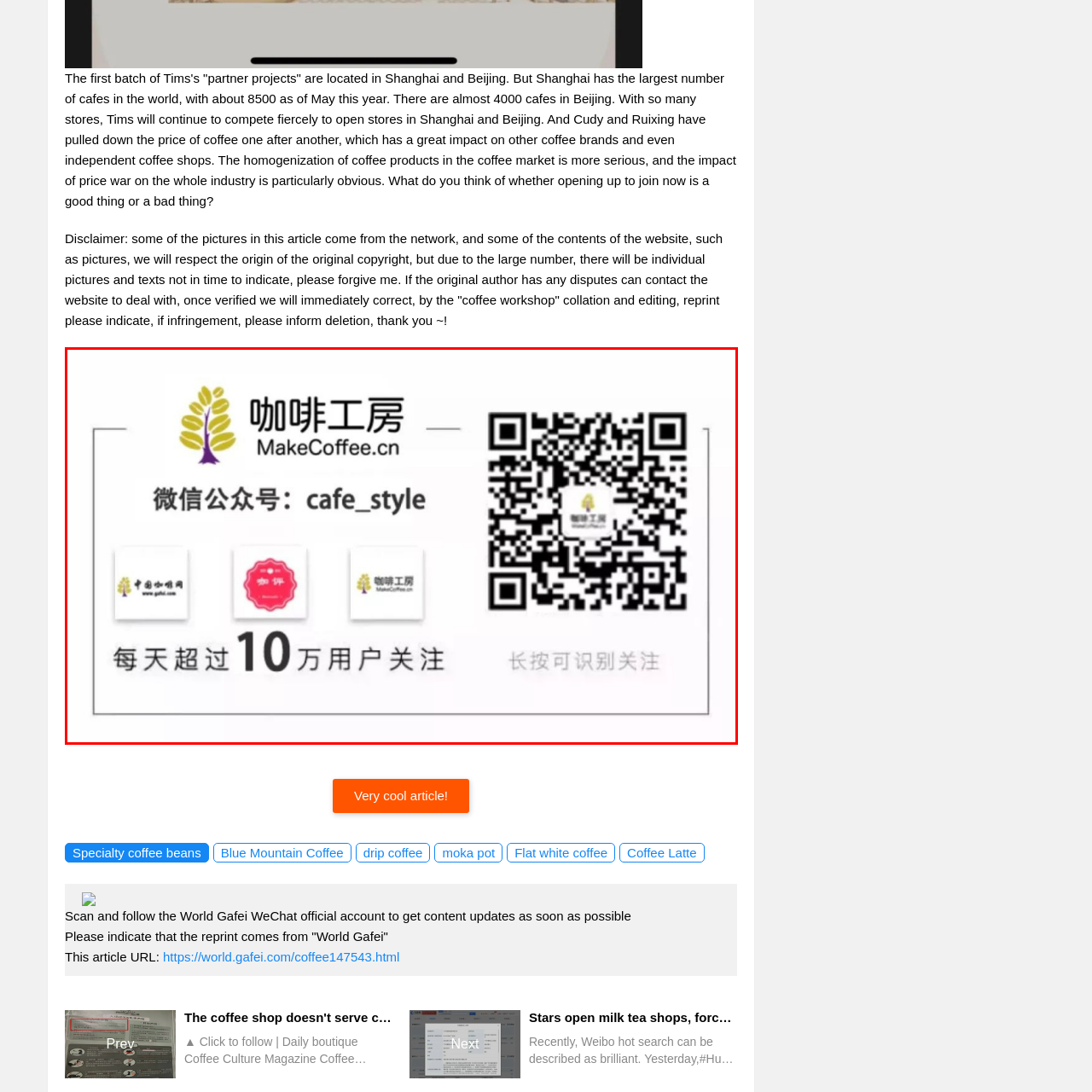What is the purpose of the QR code? Study the image bordered by the red bounding box and answer briefly using a single word or a phrase.

To follow the account